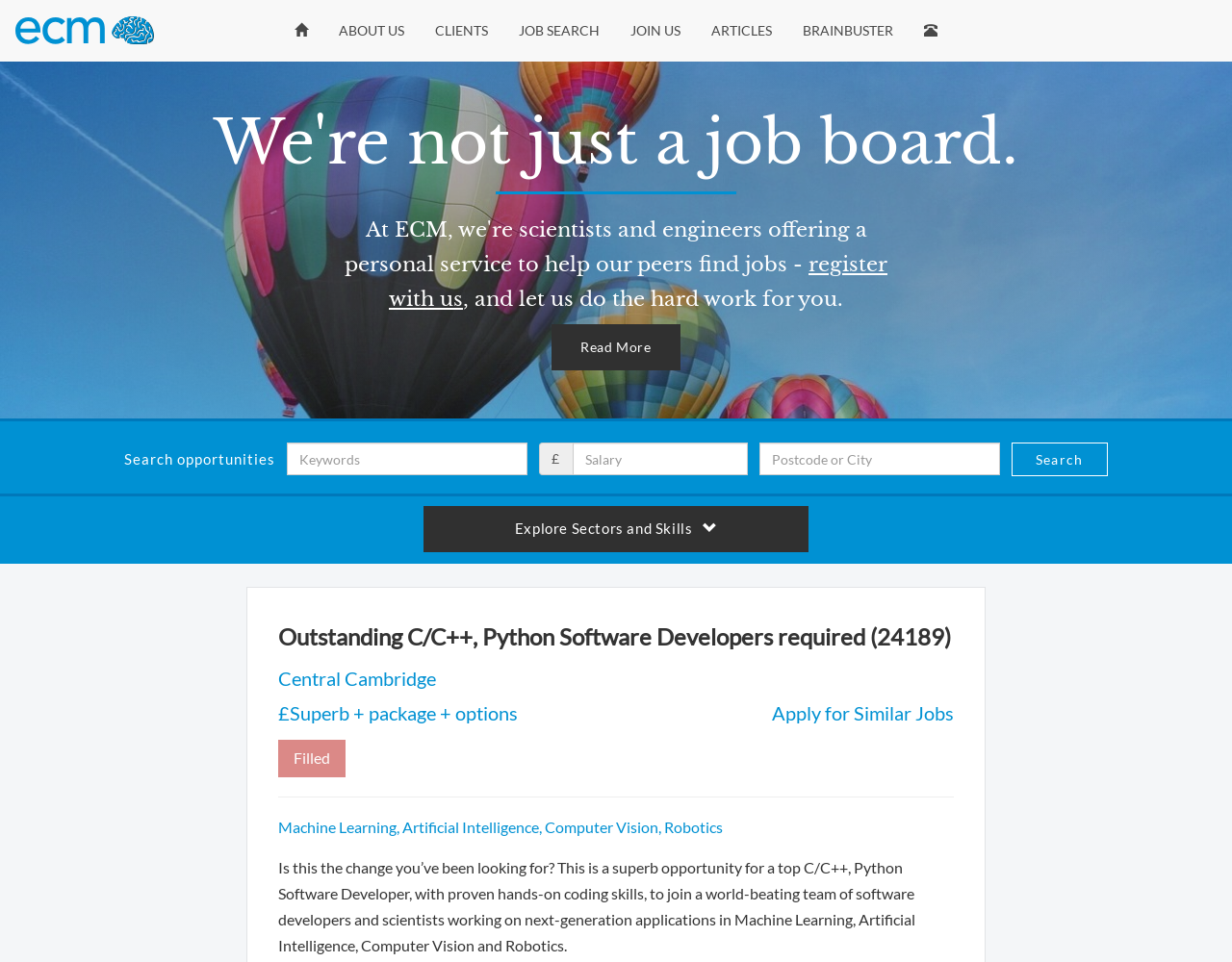Please provide the main heading of the webpage content.

Outstanding C/C++, Python Software Developers required (24189)